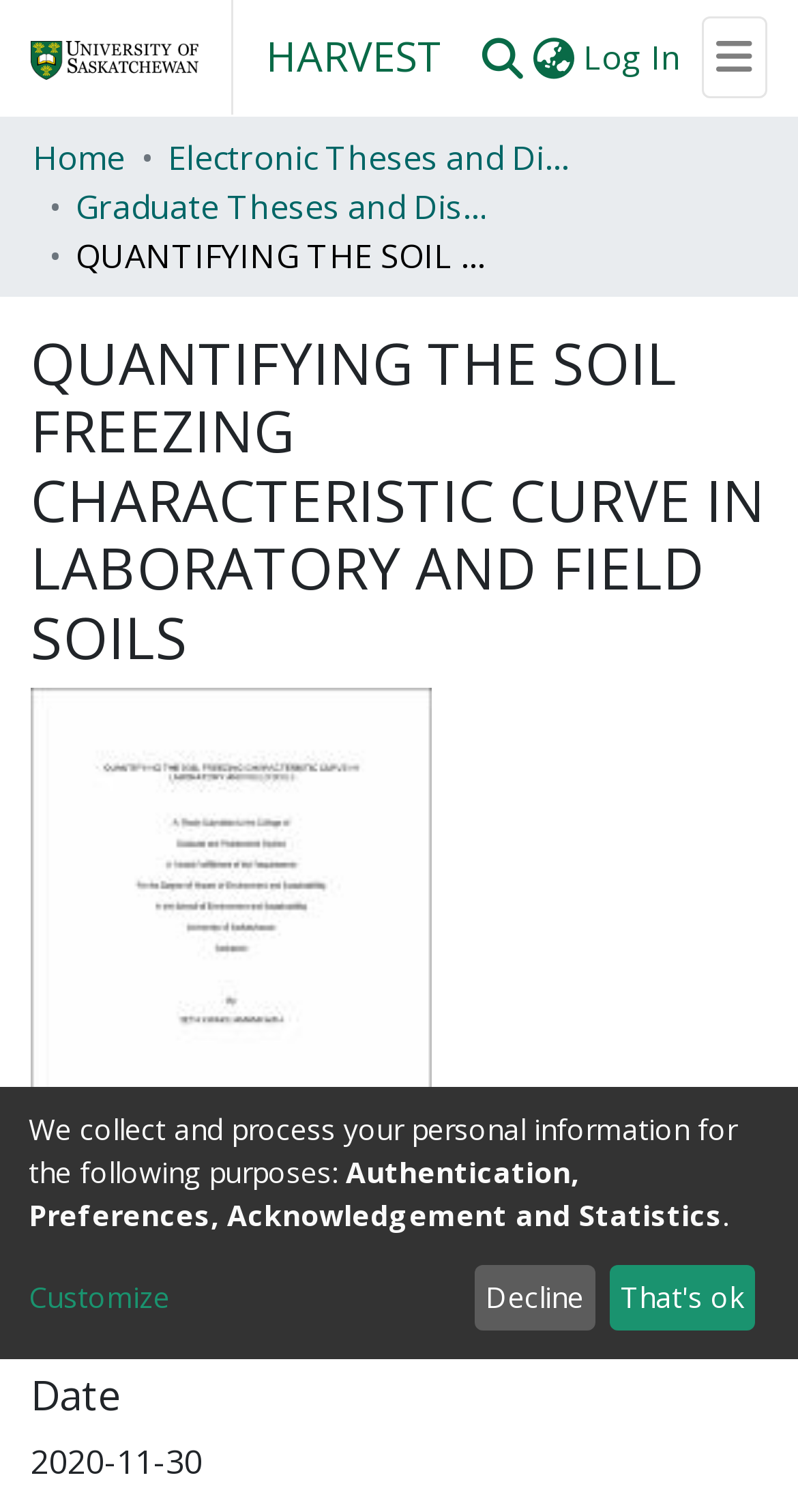Could you find the bounding box coordinates of the clickable area to complete this instruction: "Submit a form"?

None